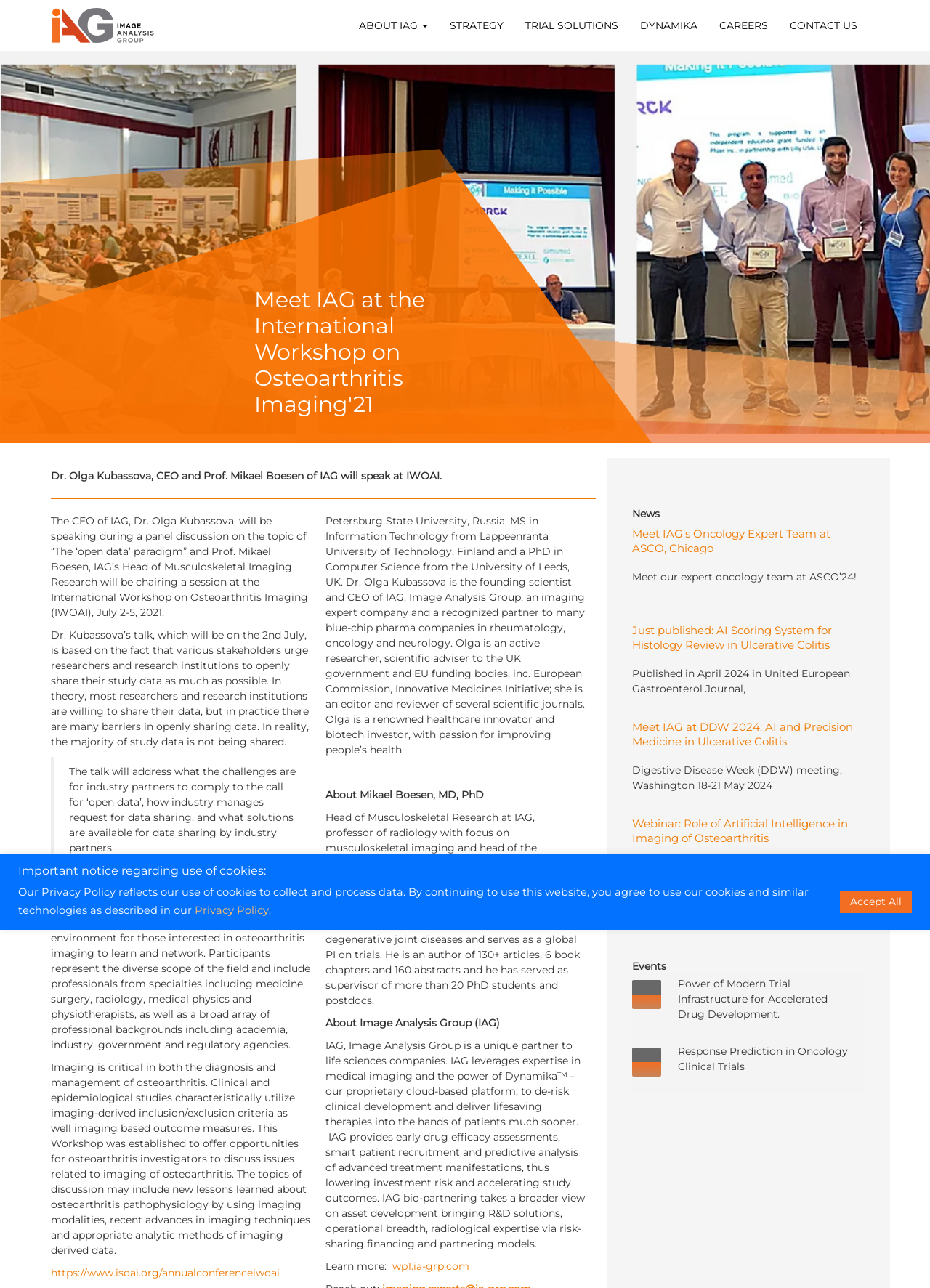Calculate the bounding box coordinates for the UI element based on the following description: "Post quantum encryption". Ensure the coordinates are four float numbers between 0 and 1, i.e., [left, top, right, bottom].

None